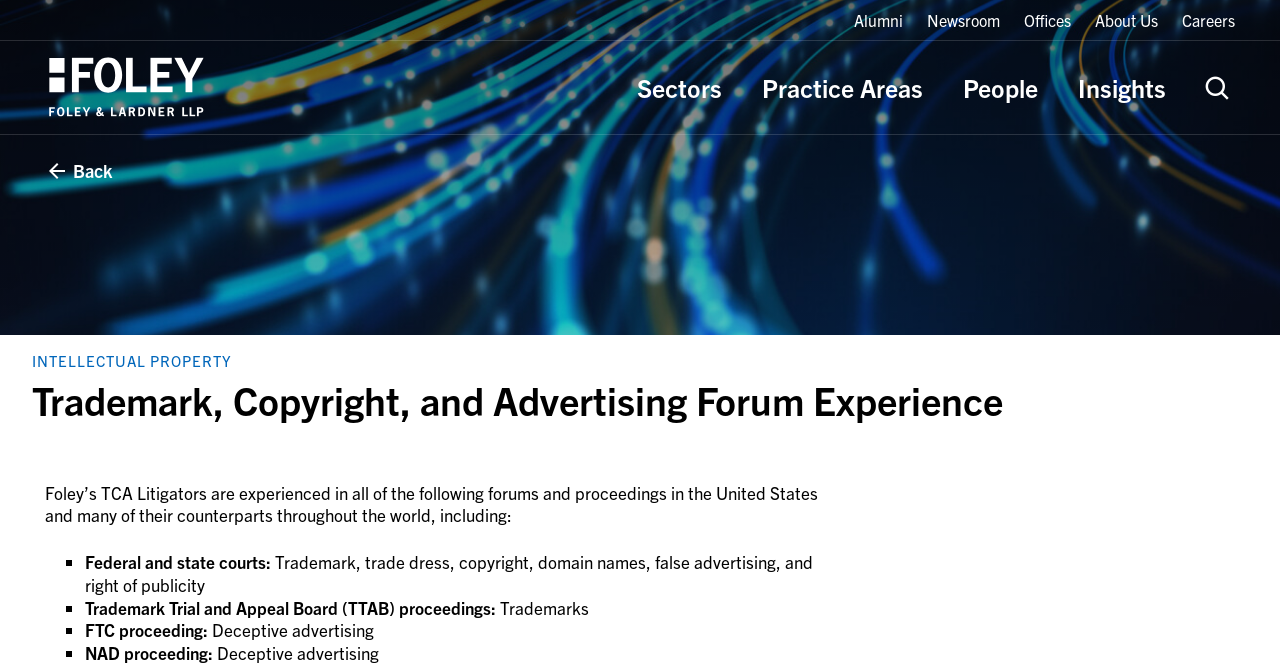Locate the bounding box of the UI element based on this description: "aria-label="Open Search Form"". Provide four float numbers between 0 and 1 as [left, top, right, bottom].

[0.939, 0.109, 0.962, 0.153]